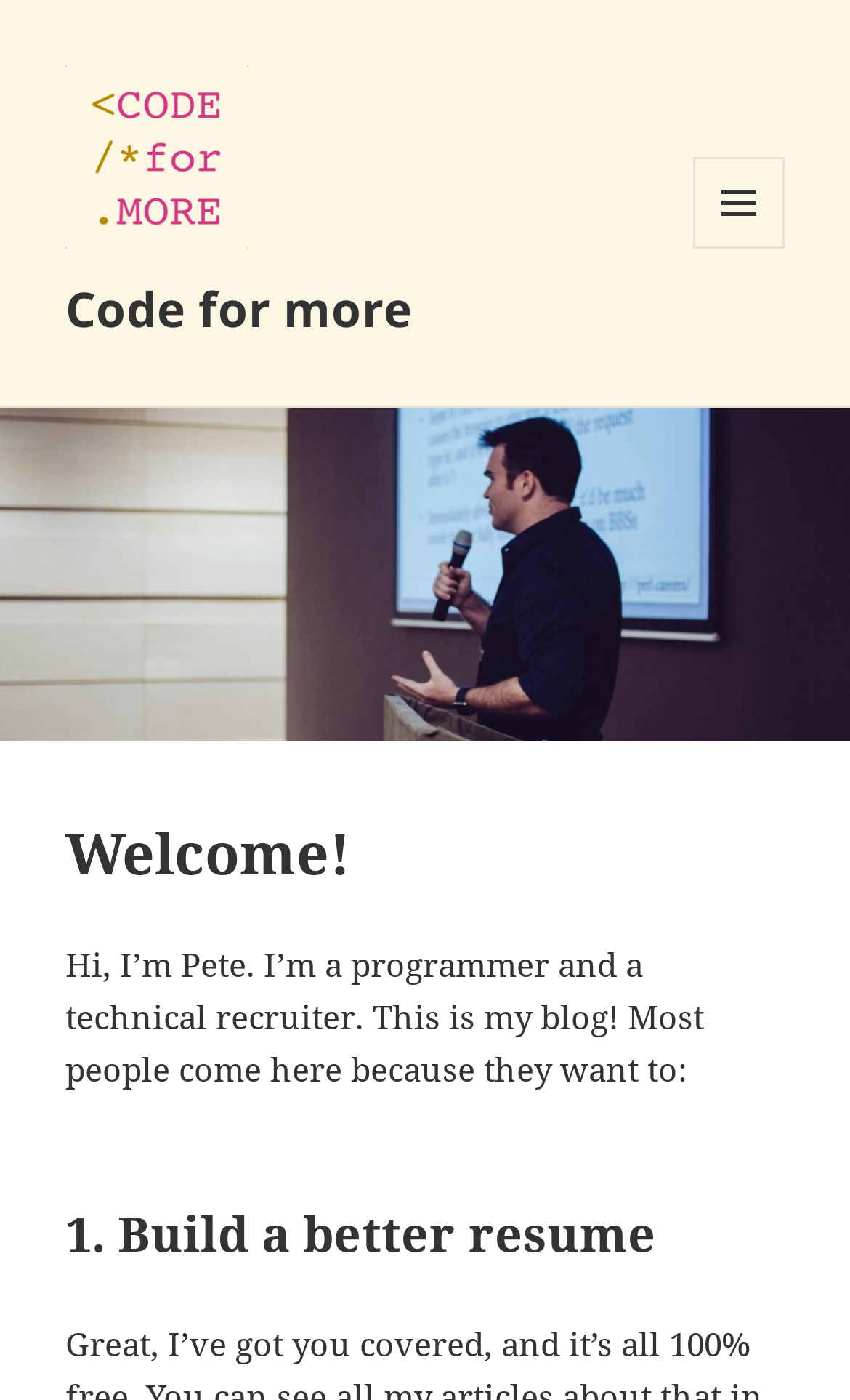What is the purpose of the blog?
From the details in the image, answer the question comprehensively.

The blog is about career advice, which can be inferred from the text 'This is my blog! Most people come here because they want to:' followed by an option related to building a better resume, indicating that the blog is focused on career development.